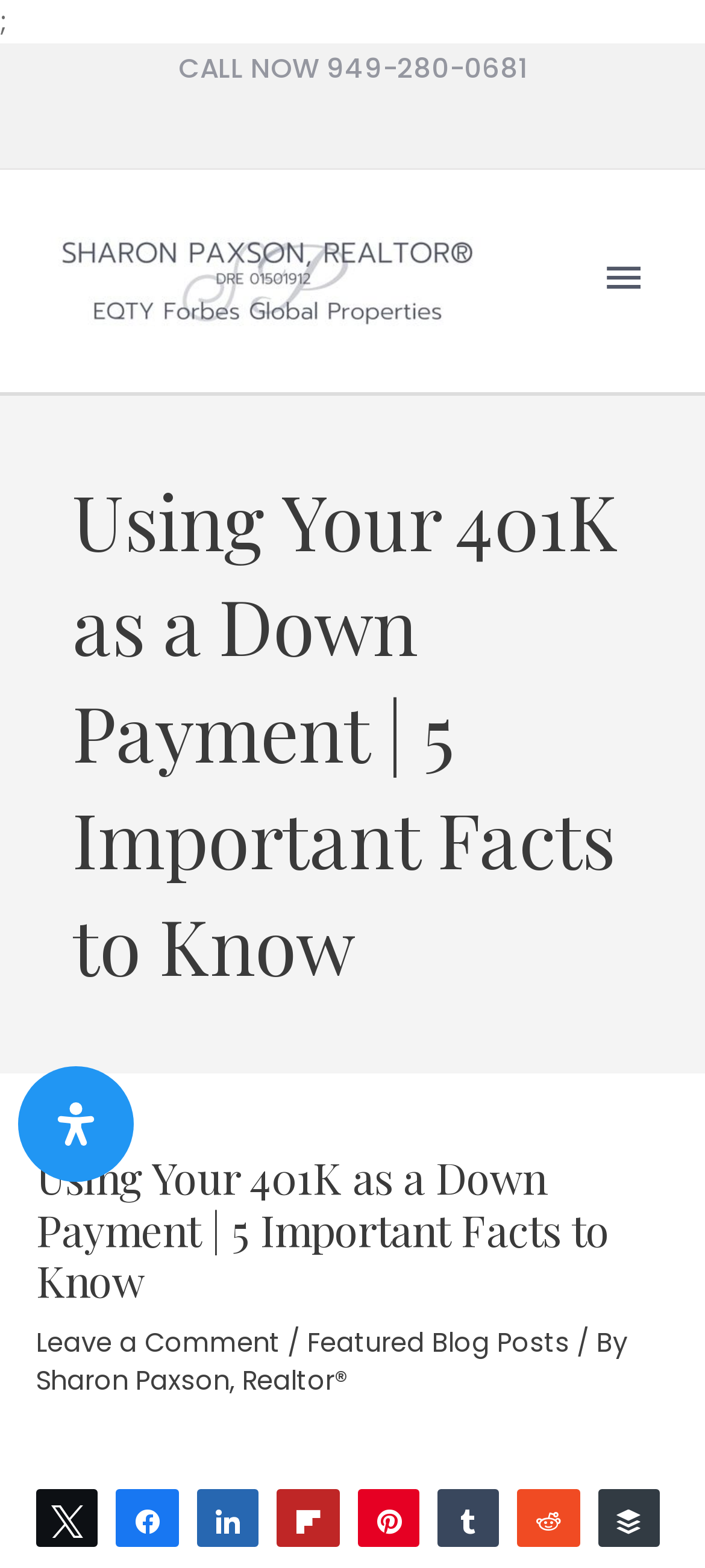Based on what you see in the screenshot, provide a thorough answer to this question: What is the main topic of the blog post?

The main topic of the blog post can be inferred from the heading element that says 'Using Your 401K as a Down Payment | 5 Important Facts to Know'. This heading is likely the title of the blog post, and it indicates that the post is about using 401K funds as a down payment for a home.